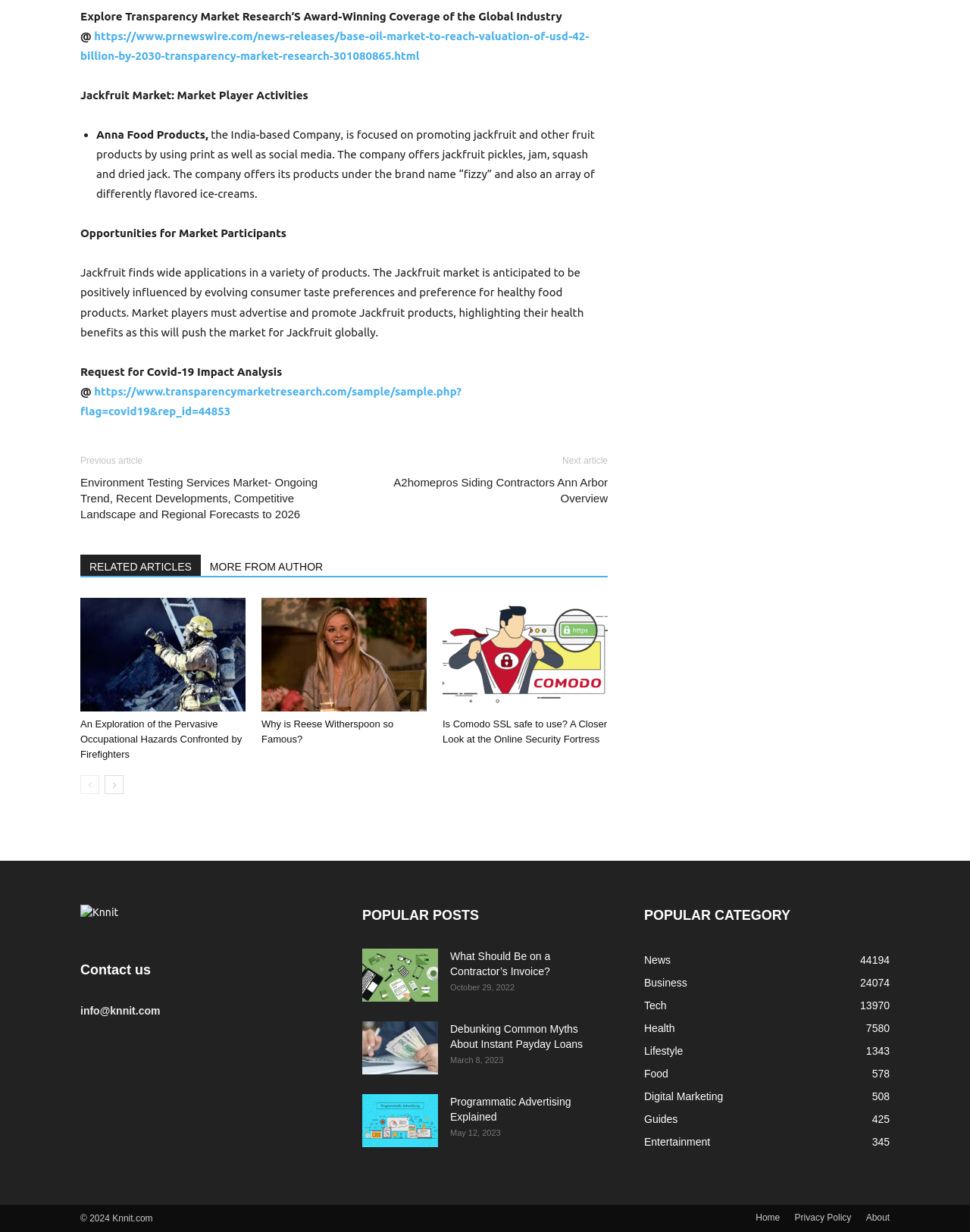Provide a brief response using a word or short phrase to this question:
What is the email address listed in the contact section?

info@knnit.com